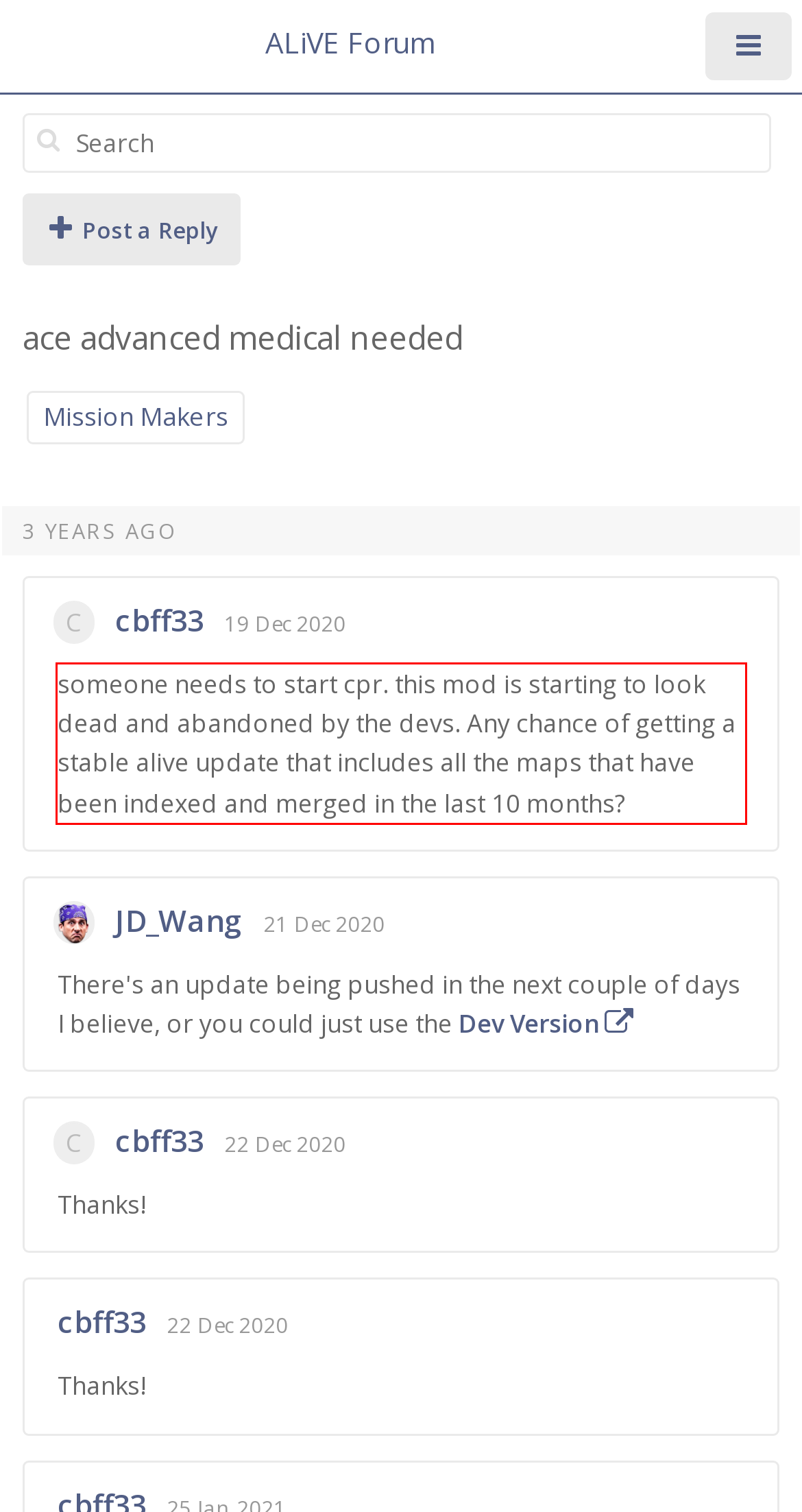You are presented with a screenshot containing a red rectangle. Extract the text found inside this red bounding box.

someone needs to start cpr. this mod is starting to look dead and abandoned by the devs. Any chance of getting a stable alive update that includes all the maps that have been indexed and merged in the last 10 months?